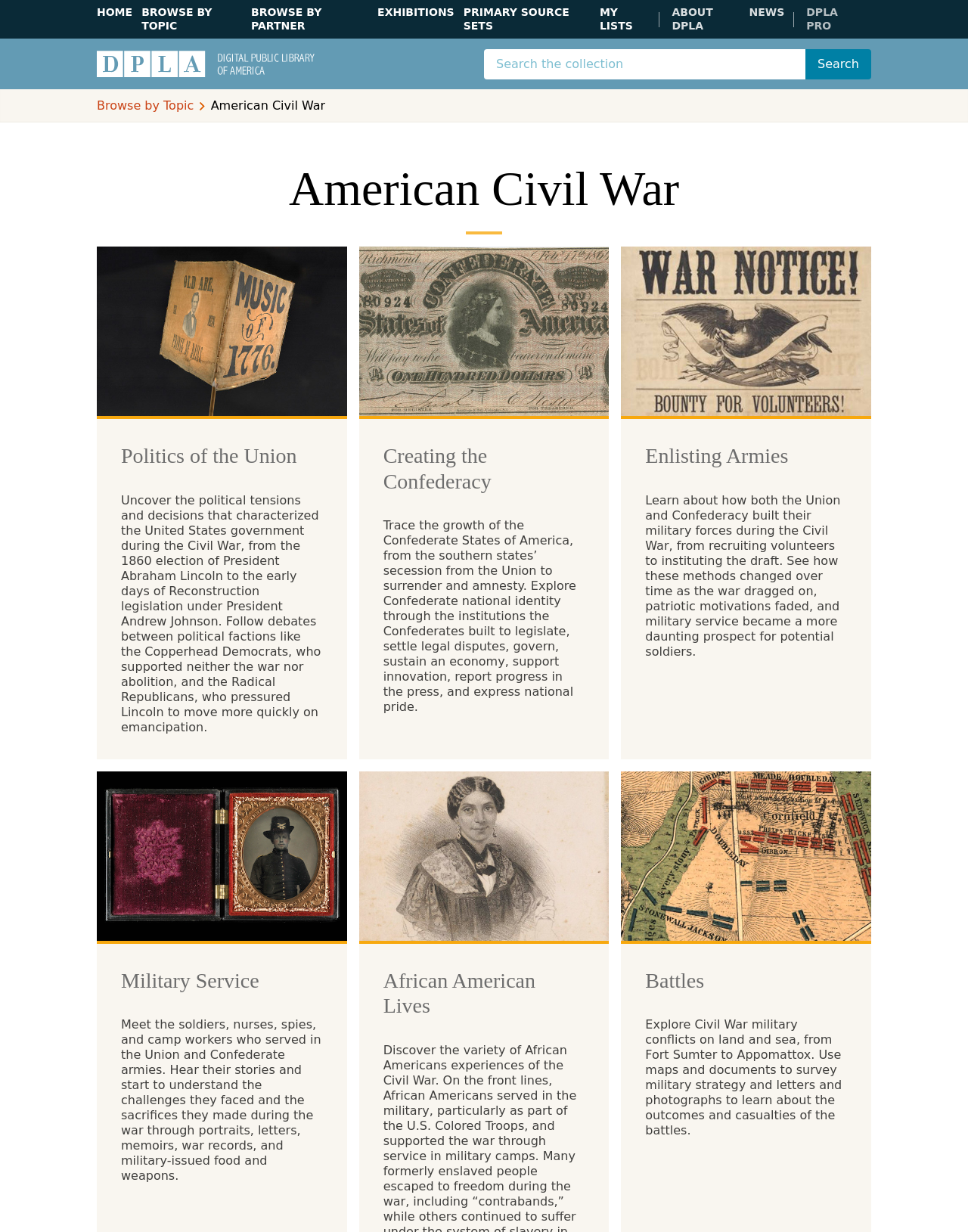Determine the bounding box coordinates for the clickable element required to fulfill the instruction: "Go to Home Page". Provide the coordinates as four float numbers between 0 and 1, i.e., [left, top, right, bottom].

[0.1, 0.031, 0.325, 0.073]